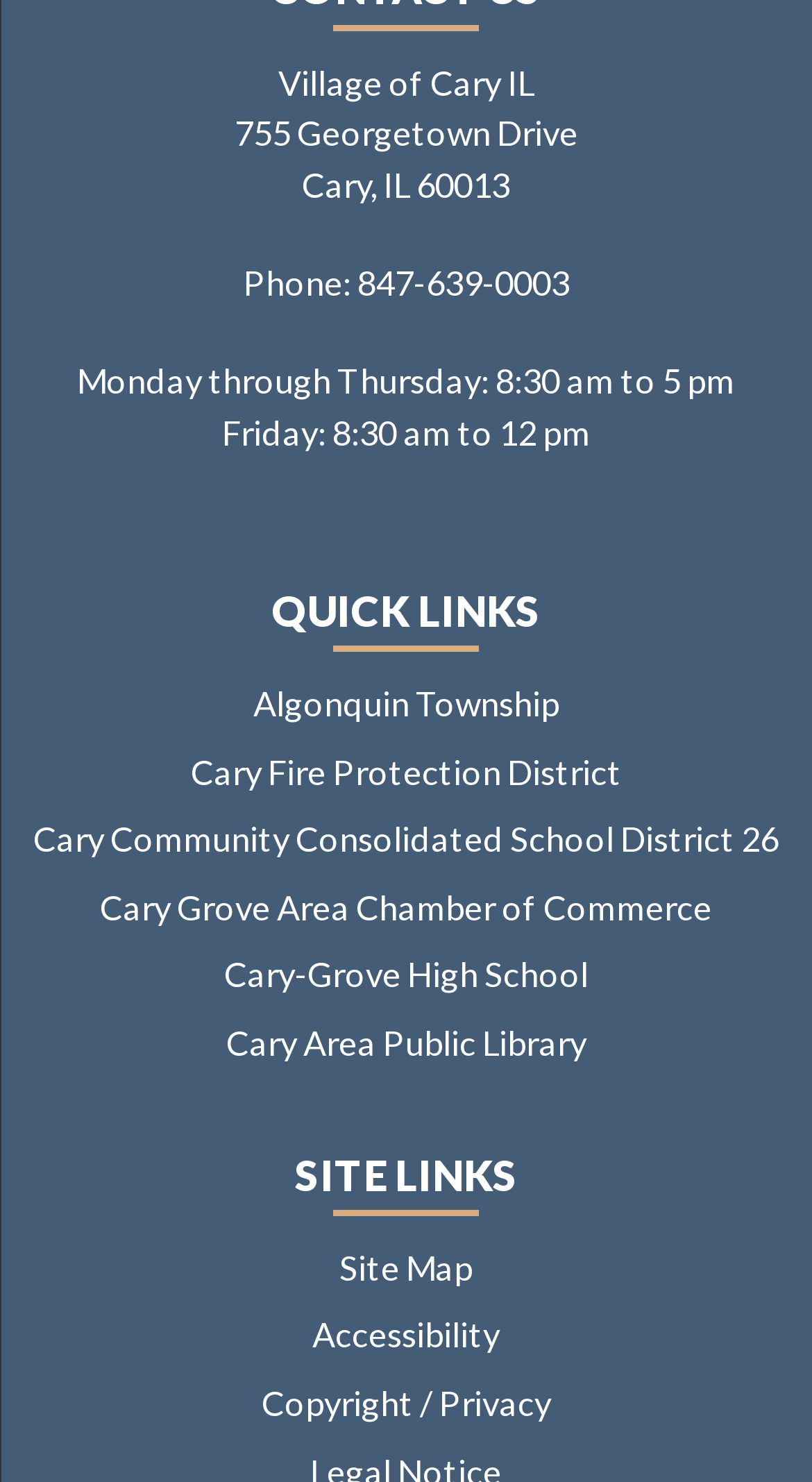What are the hours of operation on Fridays?
Please use the image to deliver a detailed and complete answer.

I found the hours of operation by looking at the static text elements that describe the hours of operation, and specifically the one that says 'Friday: 8:30 am to 12 pm'.